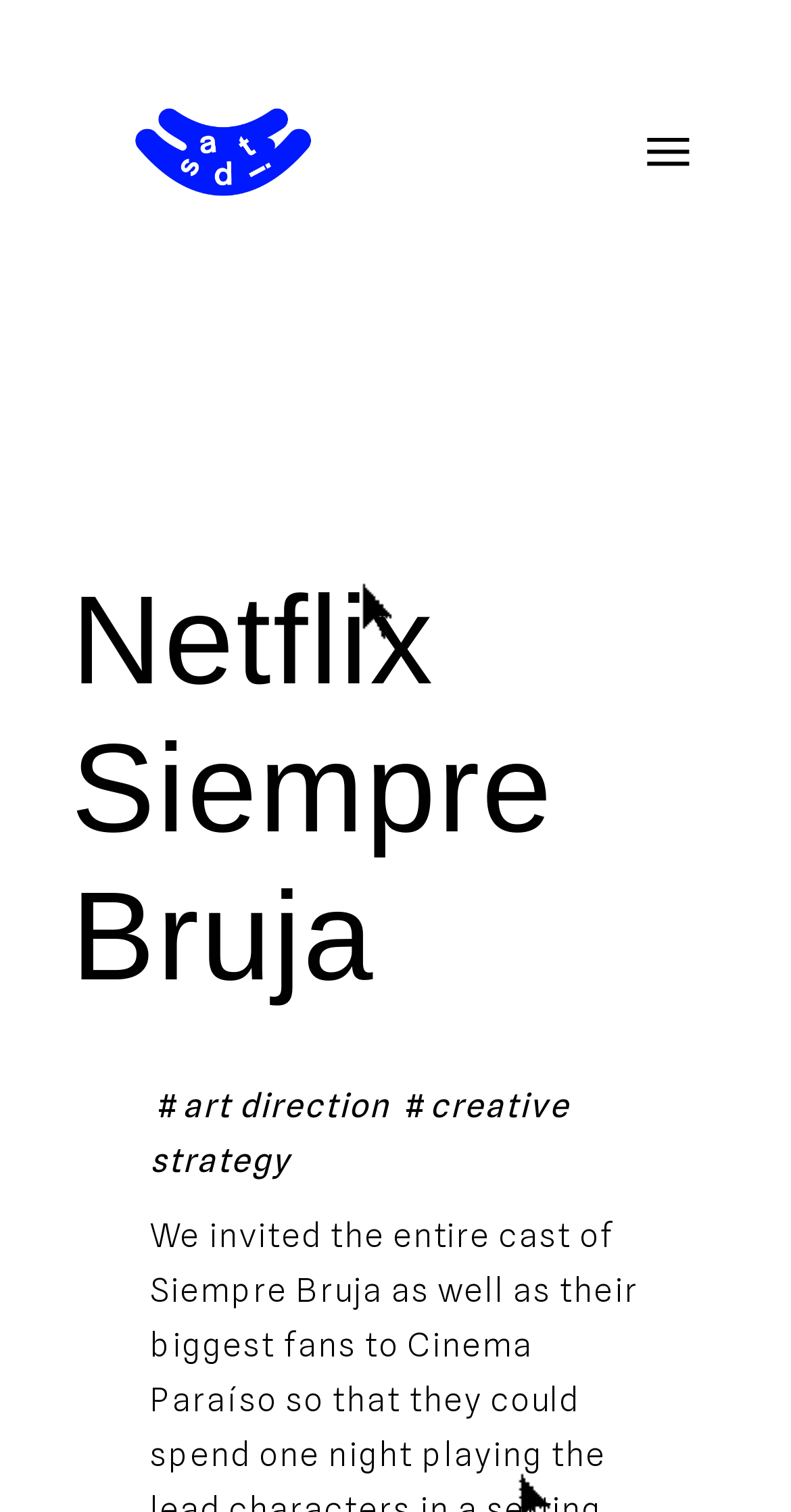Given the description alt="logo main", predict the bounding box coordinates of the UI element. Ensure the coordinates are in the format (top-left x, top-left y, bottom-right x, bottom-right y) and all values are between 0 and 1.

[0.128, 0.054, 0.436, 0.148]